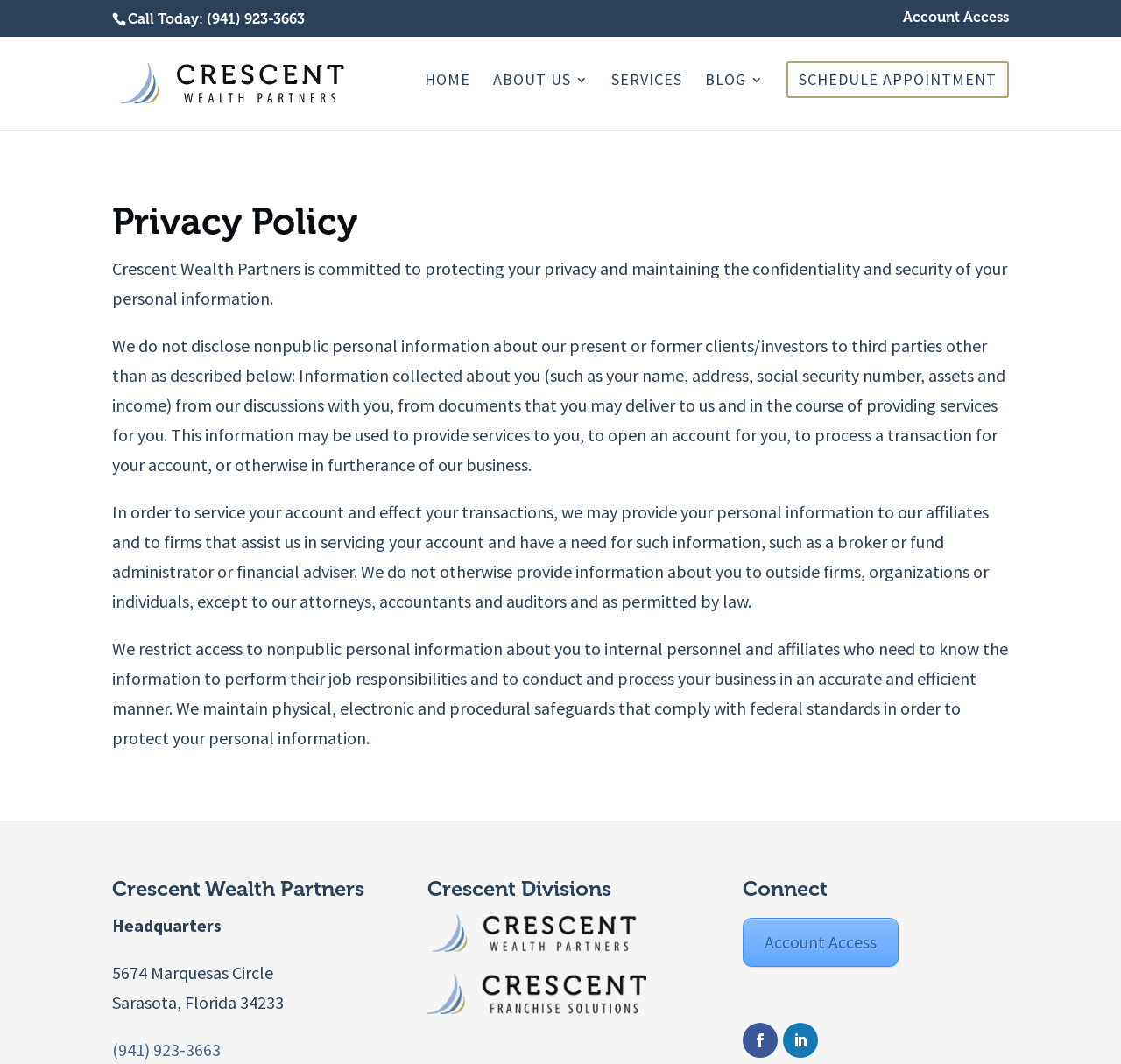Show the bounding box coordinates for the element that needs to be clicked to execute the following instruction: "Schedule an appointment". Provide the coordinates in the form of four float numbers between 0 and 1, i.e., [left, top, right, bottom].

[0.702, 0.058, 0.9, 0.092]